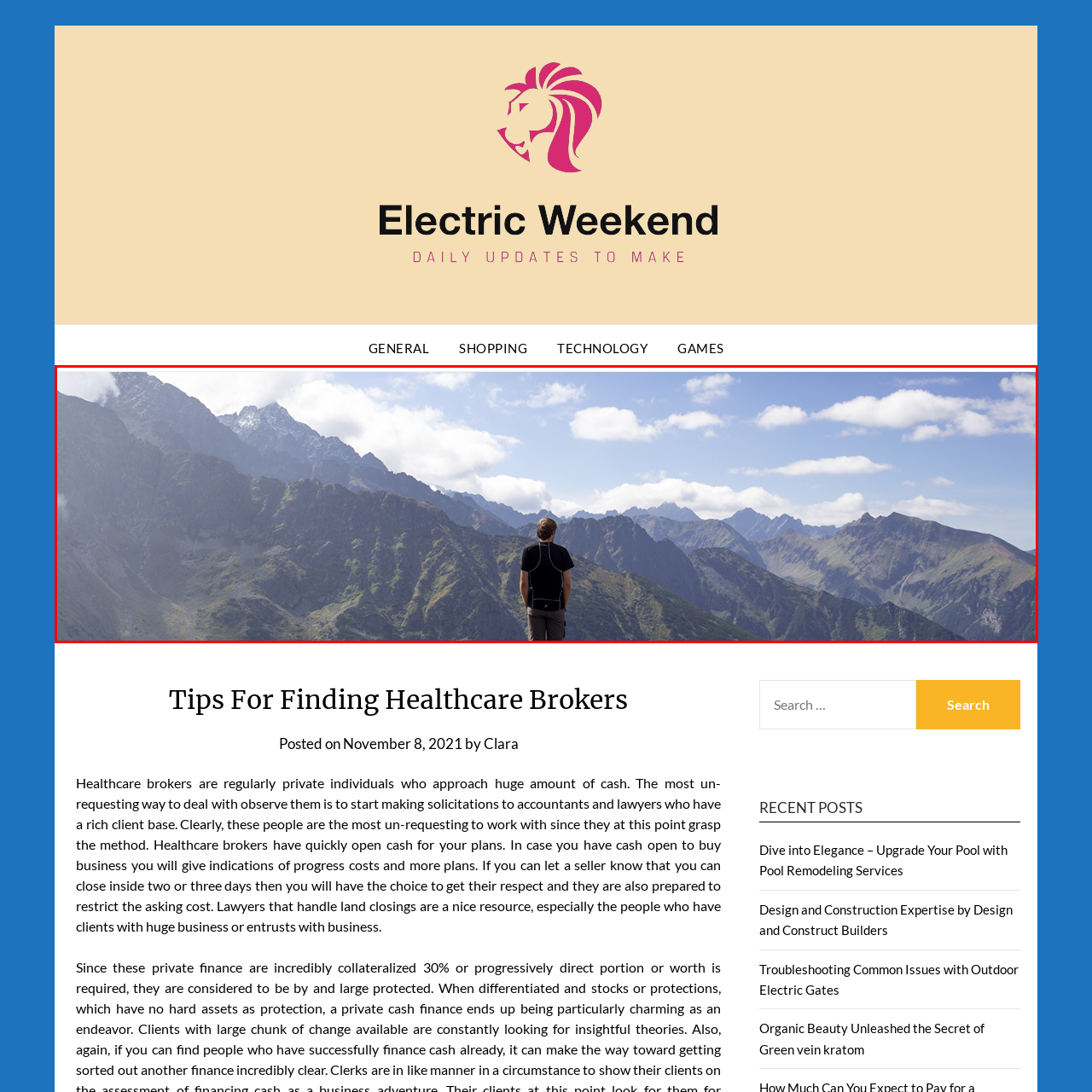Generate a thorough description of the part of the image enclosed by the red boundary.

The image depicts a lone figure standing on a rocky hillside, gazing out towards a breathtaking panorama of mountain ranges. Bathed in natural light, the scene captures the majestic beauty of the rugged landscape, with high peaks accented by patches of greenery and a few clouds drifting across the sky. The person, dressed in casual outdoor attire, appears contemplative as they absorb the vastness of nature around them, embodying a spirit of adventure and tranquility. This picturesque moment invites the viewer to appreciate the serenity and grandeur of the outdoors, reminding us of the joy of exploration and connection to the natural world.